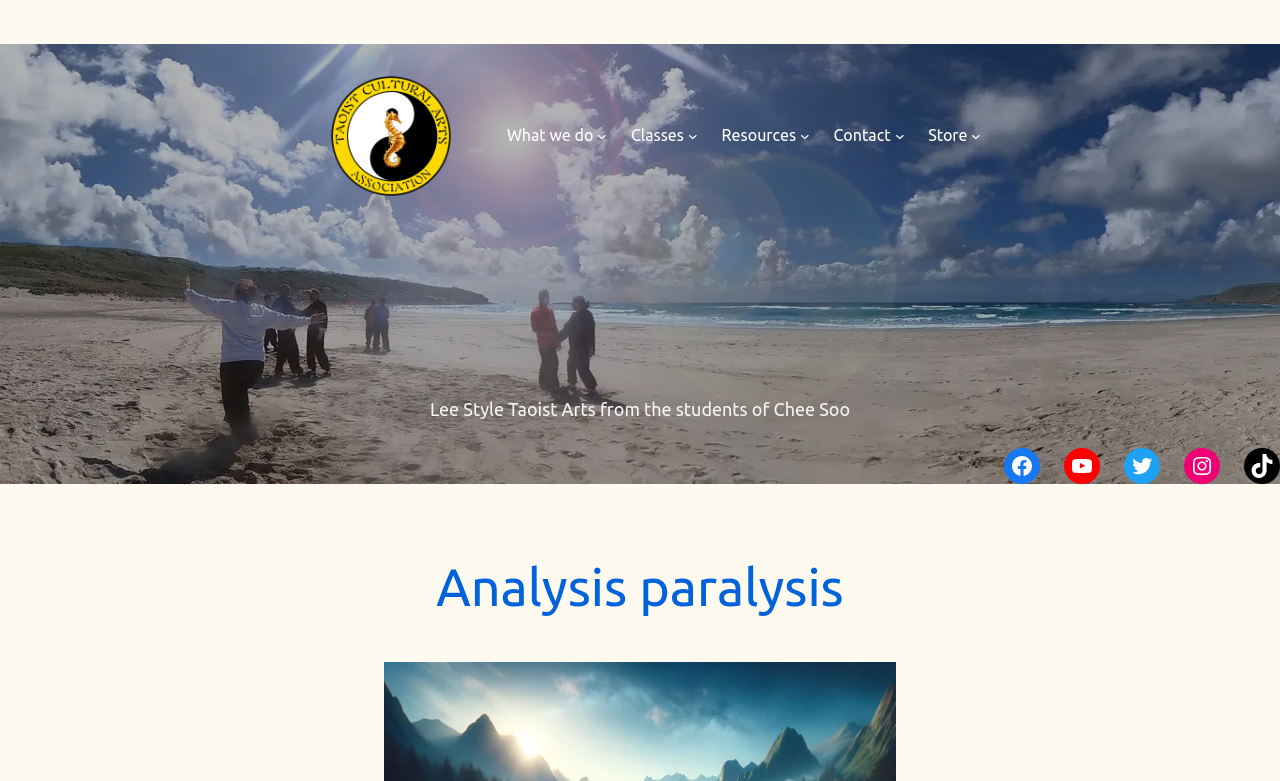Determine the bounding box coordinates of the area to click in order to meet this instruction: "Go to the Store page".

[0.725, 0.157, 0.756, 0.19]